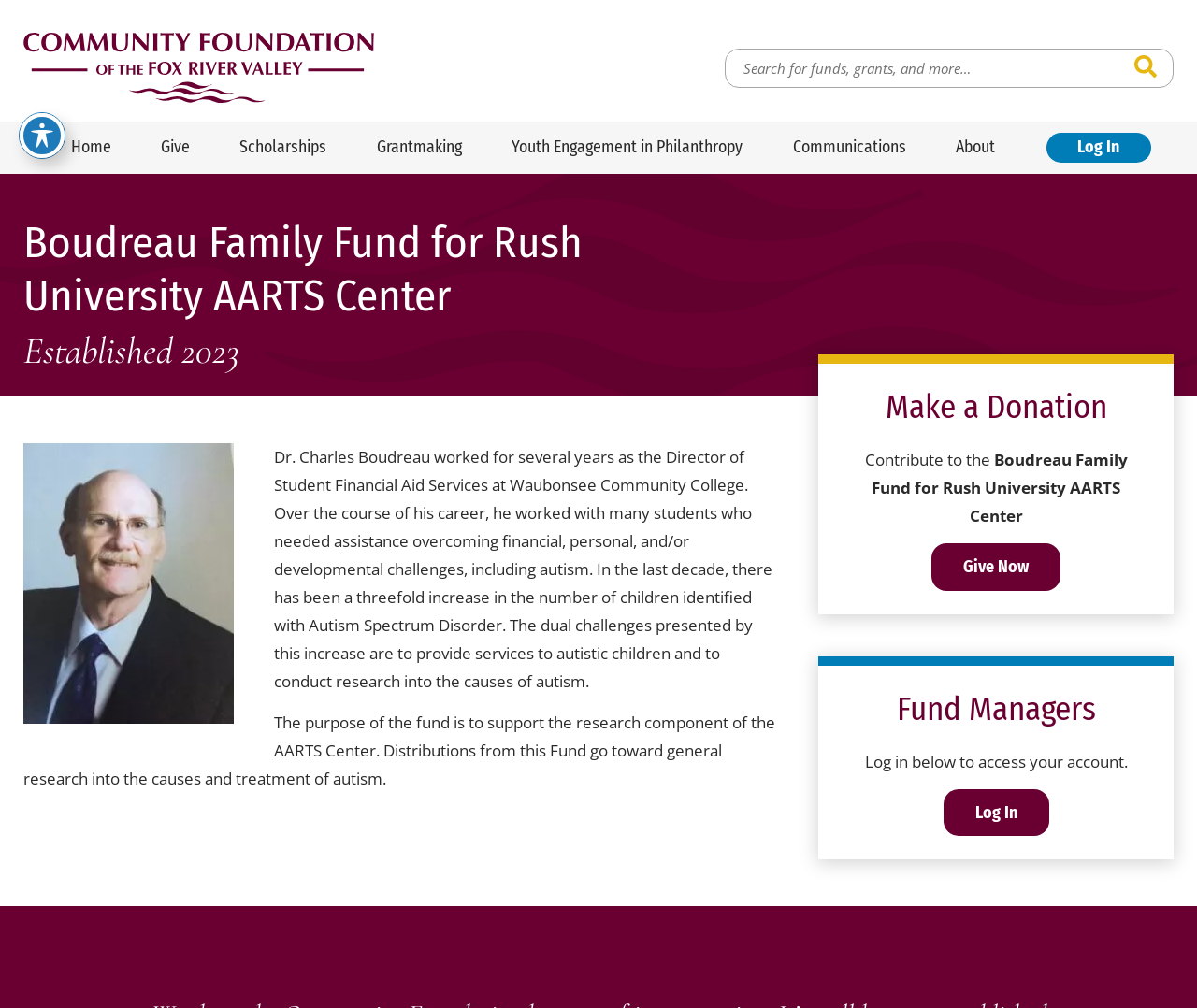What is the name of the fund?
Give a detailed explanation using the information visible in the image.

The name of the fund can be found in the heading 'Boudreau Family Fund for Rush University AARTS Center' and also in the StaticText 'Boudreau Family Fund for Rush University AARTS Center' which is part of the 'Make a Donation' section.